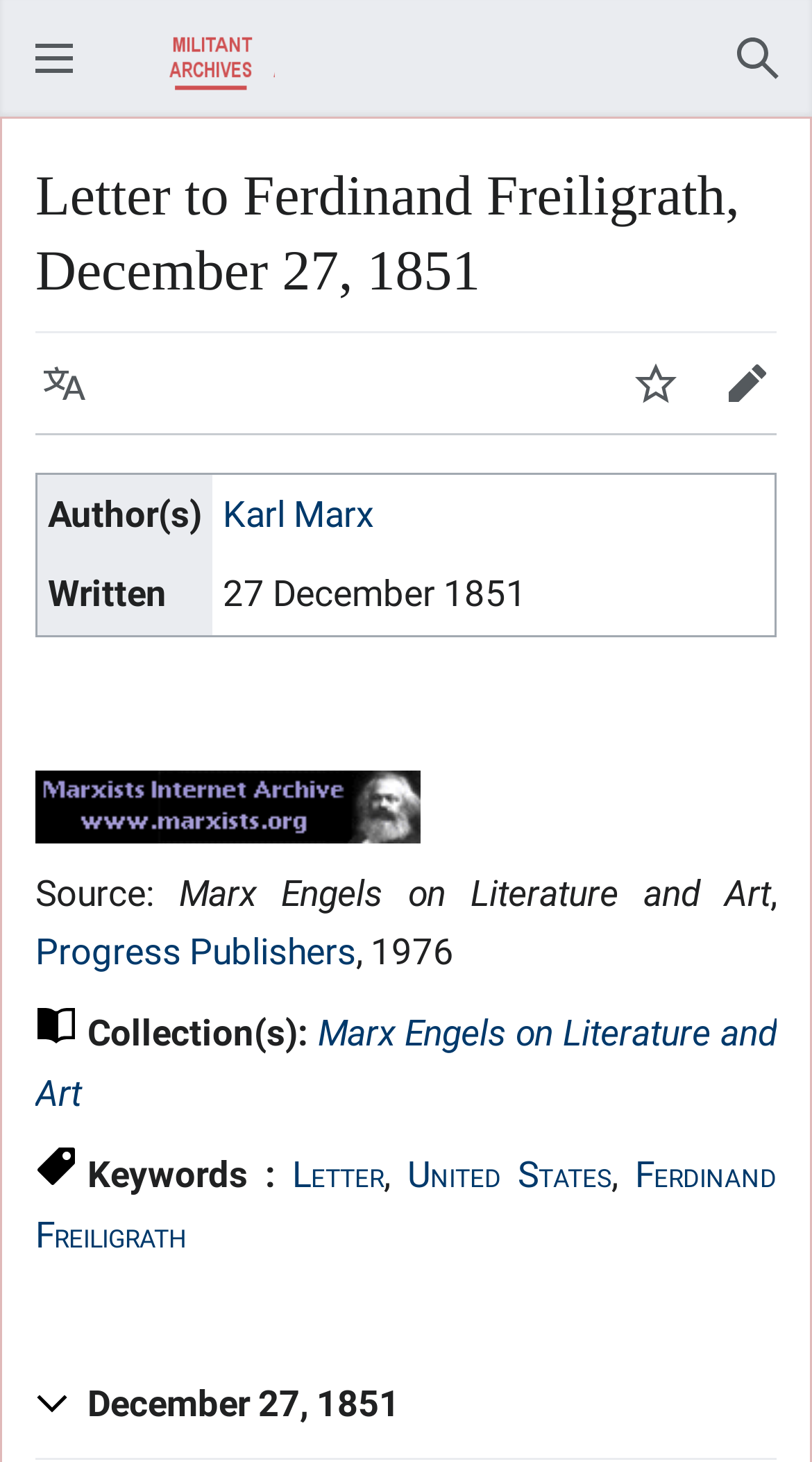Please identify the bounding box coordinates of the element's region that needs to be clicked to fulfill the following instruction: "View Karl Marx's profile". The bounding box coordinates should consist of four float numbers between 0 and 1, i.e., [left, top, right, bottom].

[0.274, 0.337, 0.459, 0.365]